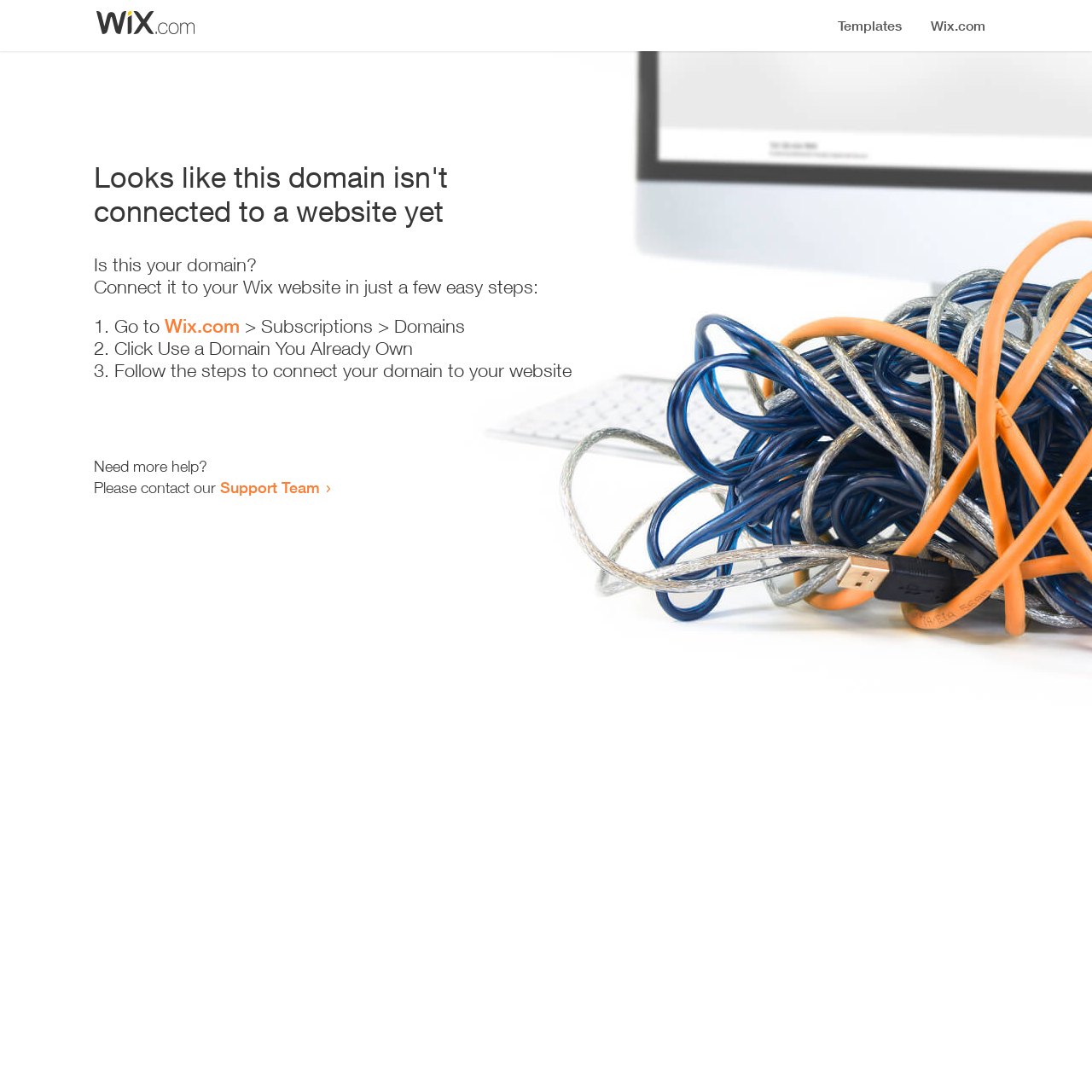Extract the text of the main heading from the webpage.

Looks like this domain isn't
connected to a website yet